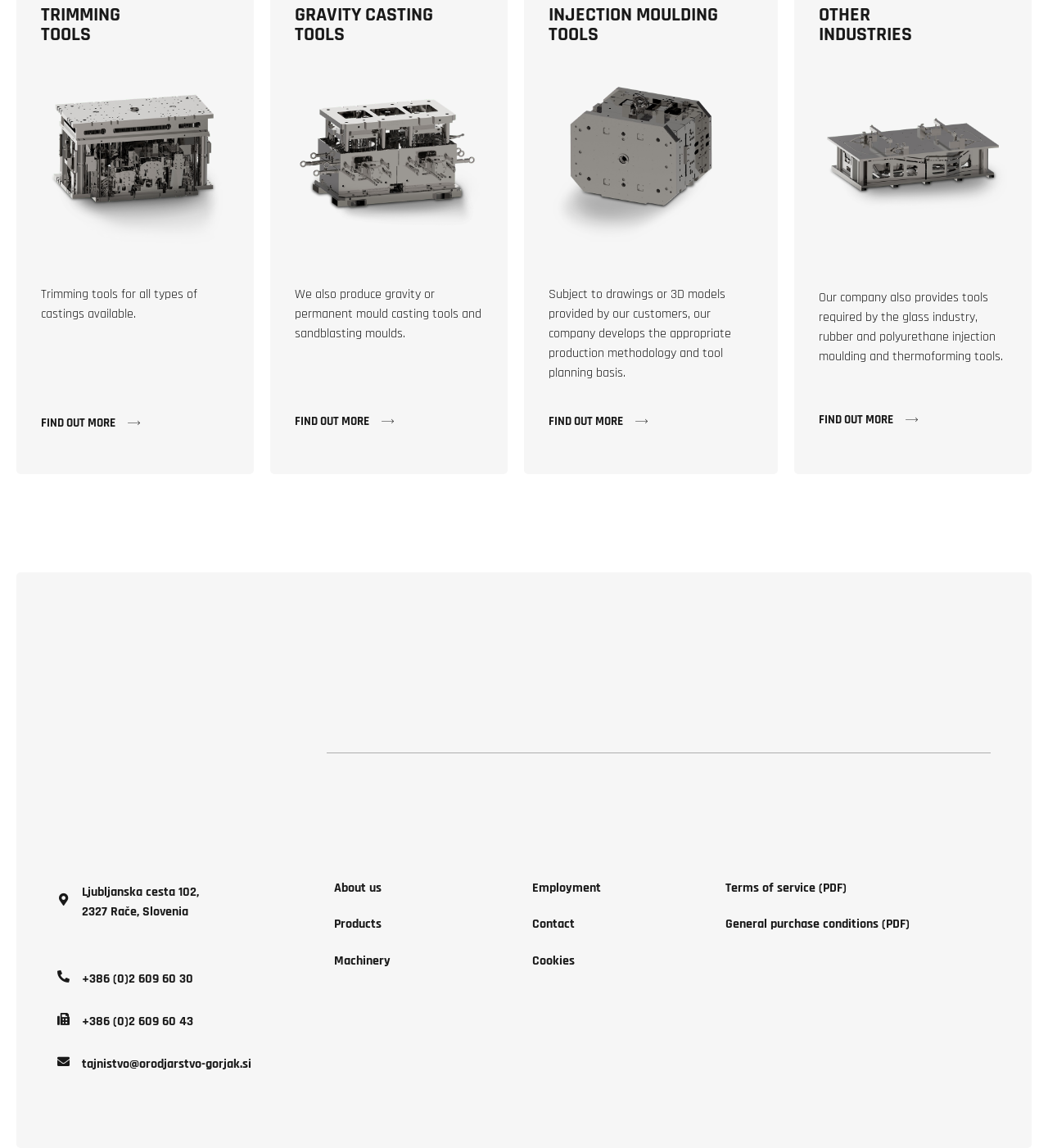Provide a brief response to the question below using one word or phrase:
What is the purpose of the company's tools?

For casting